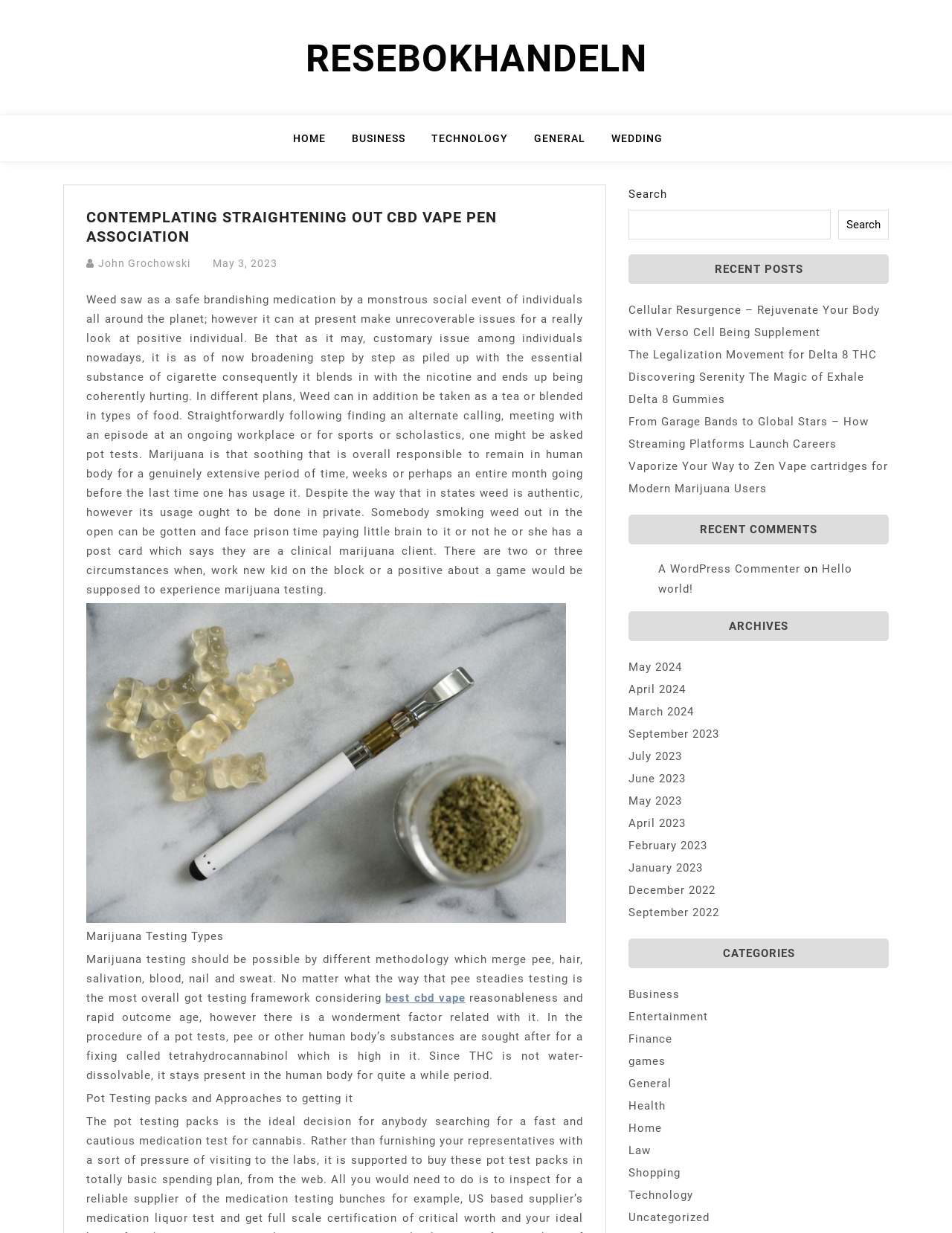Provide the bounding box coordinates for the UI element that is described by this text: "Entertainment". The coordinates should be in the form of four float numbers between 0 and 1: [left, top, right, bottom].

[0.66, 0.819, 0.744, 0.83]